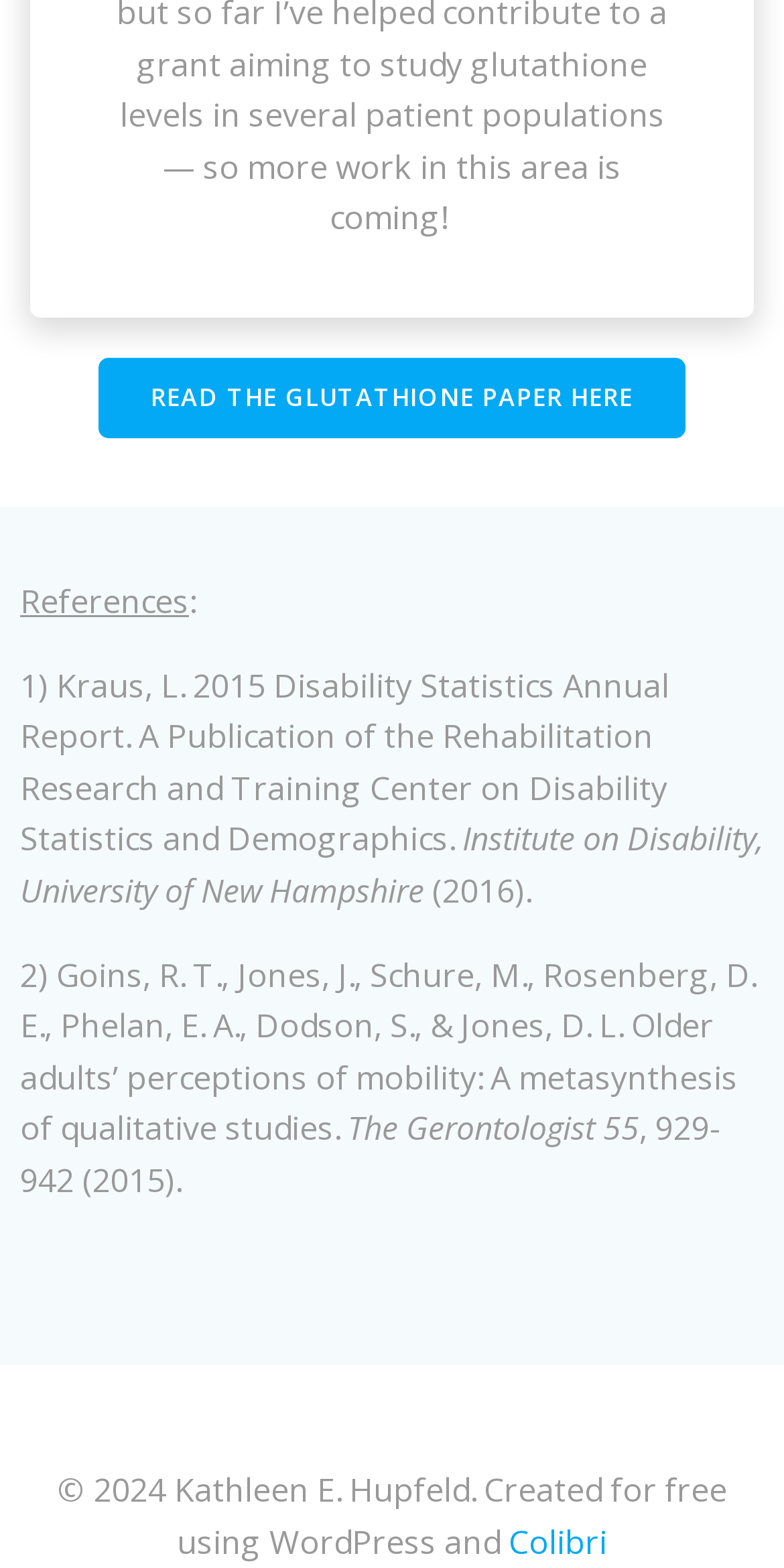What is the title of the paper?
Look at the image and provide a detailed response to the question.

The question is asking for the title of the paper mentioned on the webpage. By looking at the link 'READ THE GLUTATHIONE PAPER HERE', we can infer that the title of the paper is 'Glutathione Paper'.